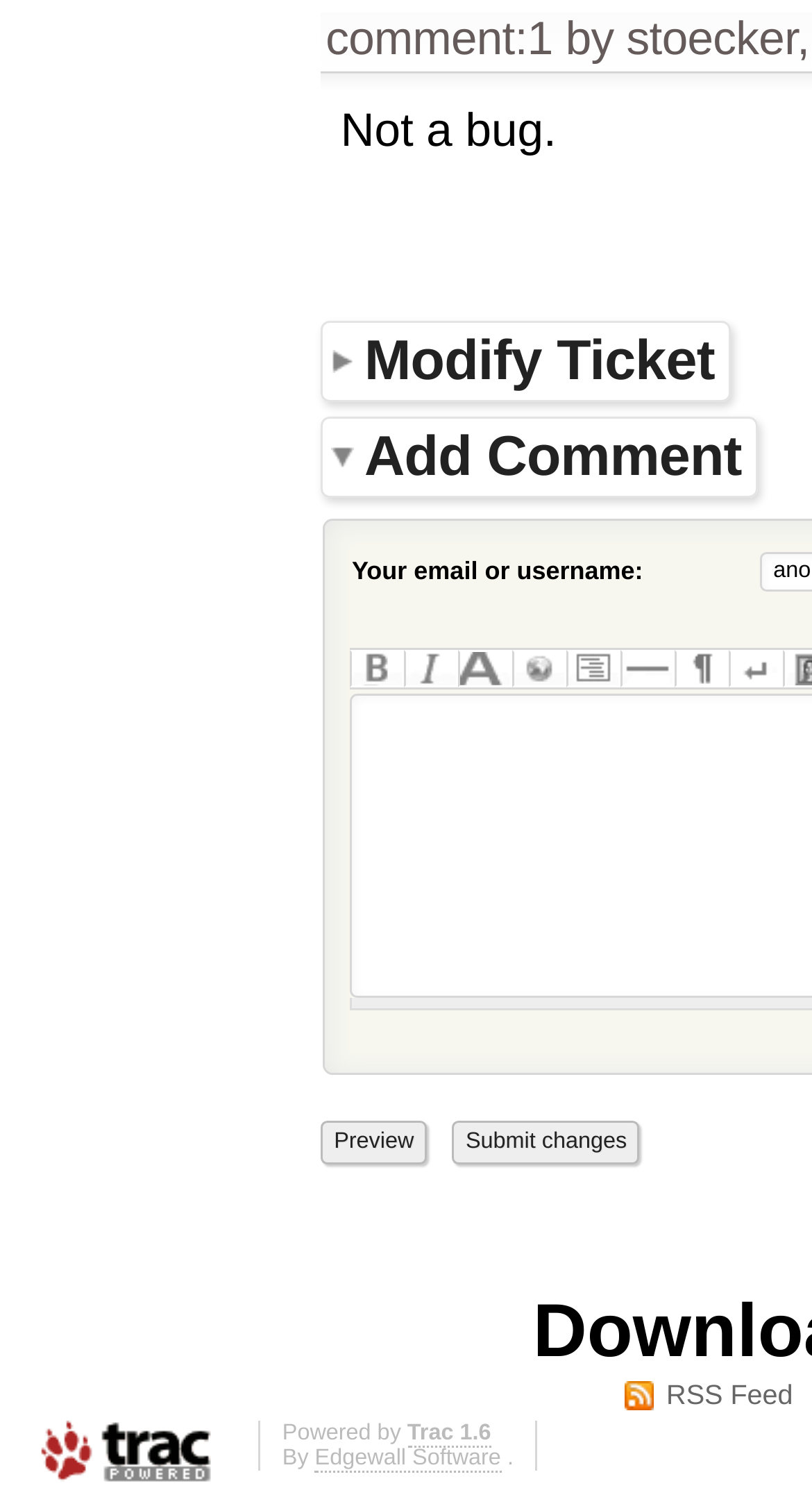Locate the bounding box coordinates of the element that should be clicked to fulfill the instruction: "Preview the changes".

[0.395, 0.746, 0.526, 0.774]